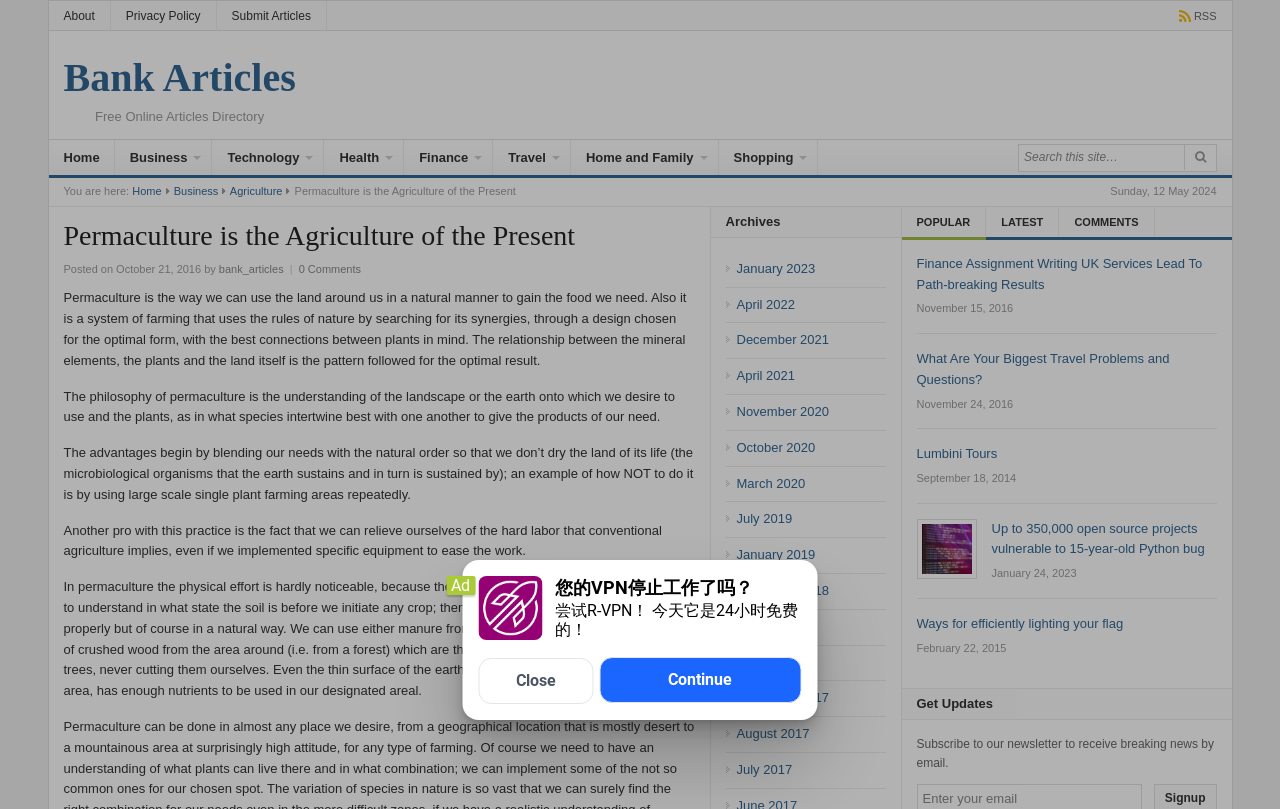What are the categories of articles available on this webpage?
Examine the webpage screenshot and provide an in-depth answer to the question.

The categories of articles available on this webpage can be found in the navigation menu, which includes links to categories such as Business, Technology, Health, Finance, Travel, and Home and Family.